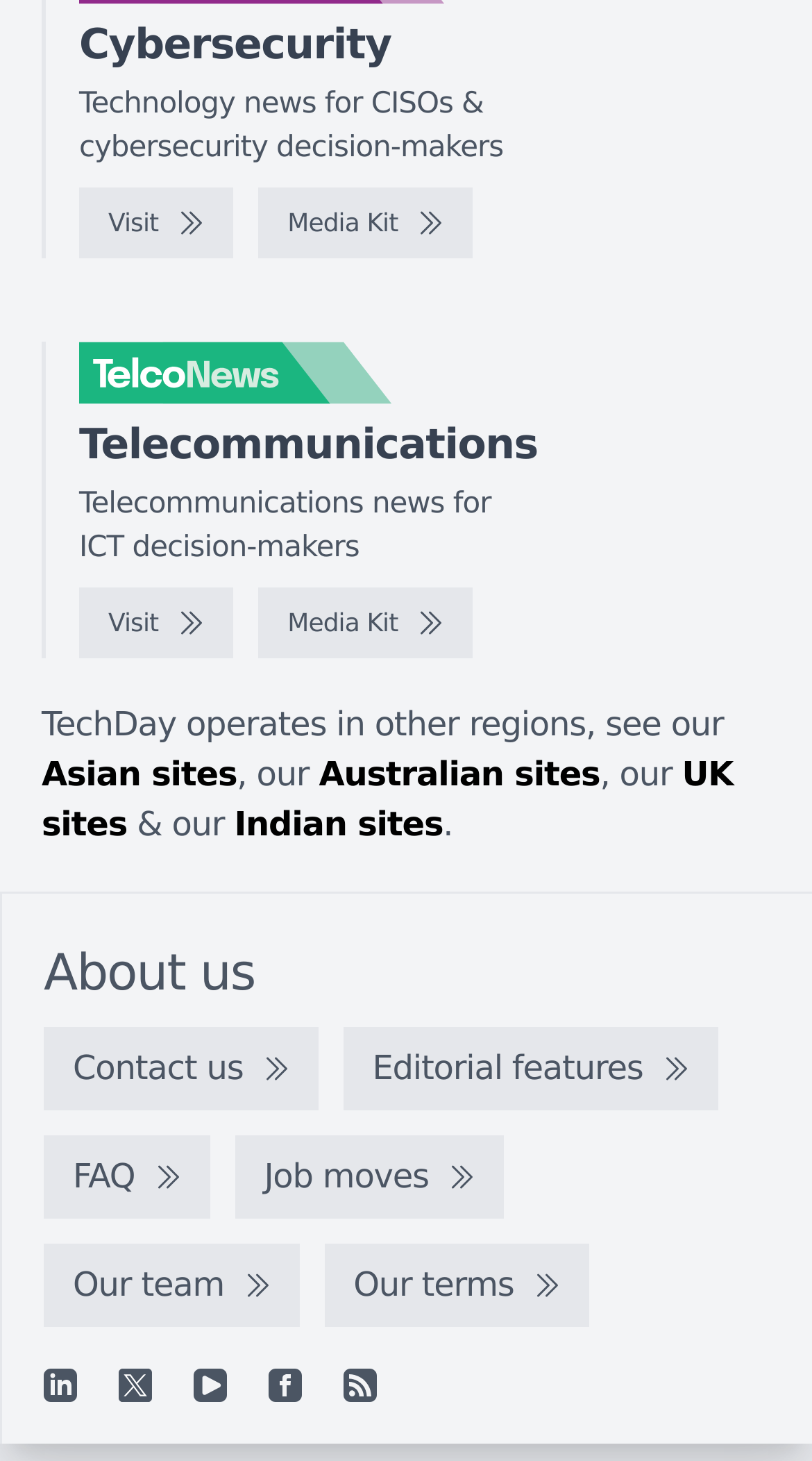Determine the bounding box coordinates of the element that should be clicked to execute the following command: "Visit the Cybersecurity page".

[0.097, 0.129, 0.287, 0.177]